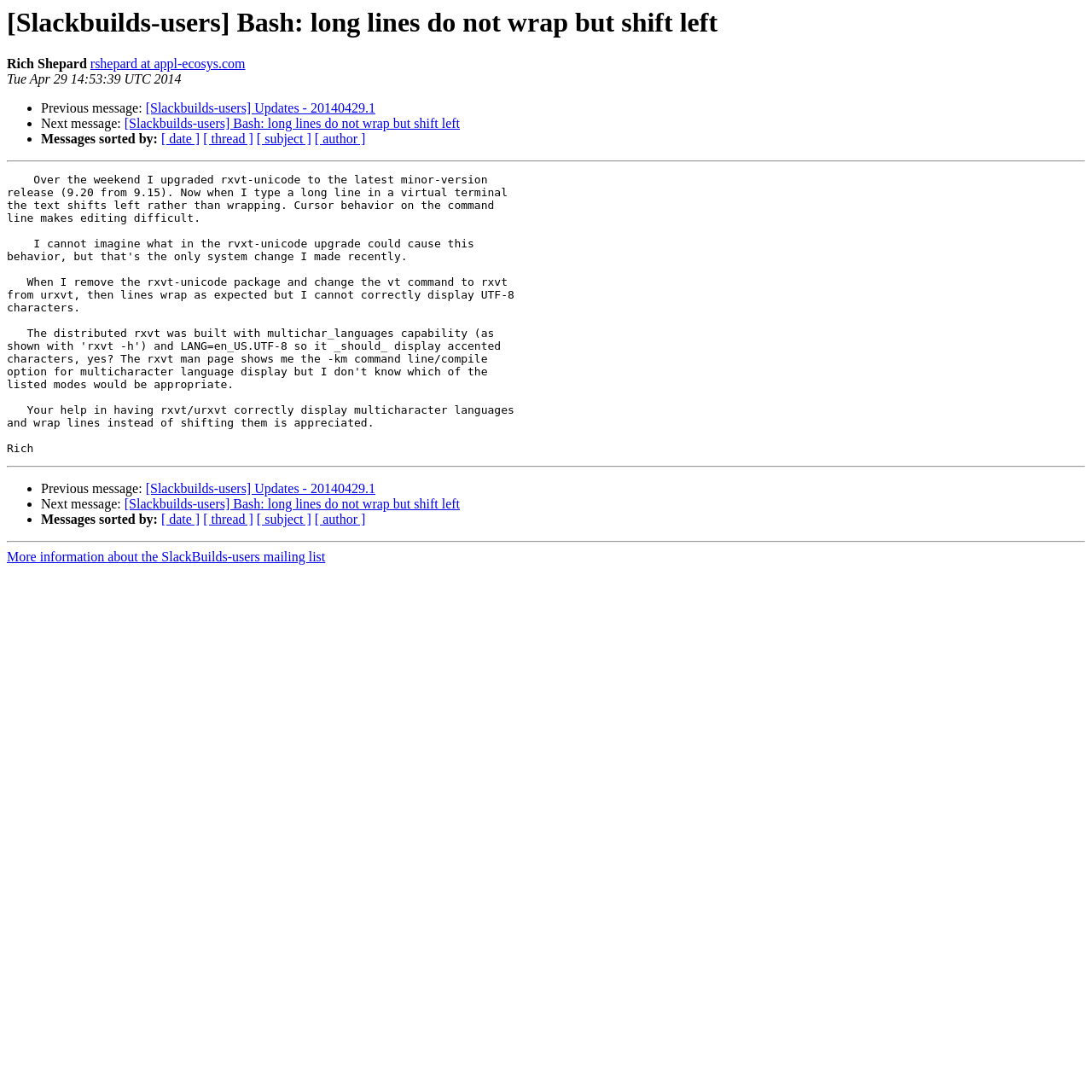Point out the bounding box coordinates of the section to click in order to follow this instruction: "View previous message".

[0.038, 0.093, 0.133, 0.106]